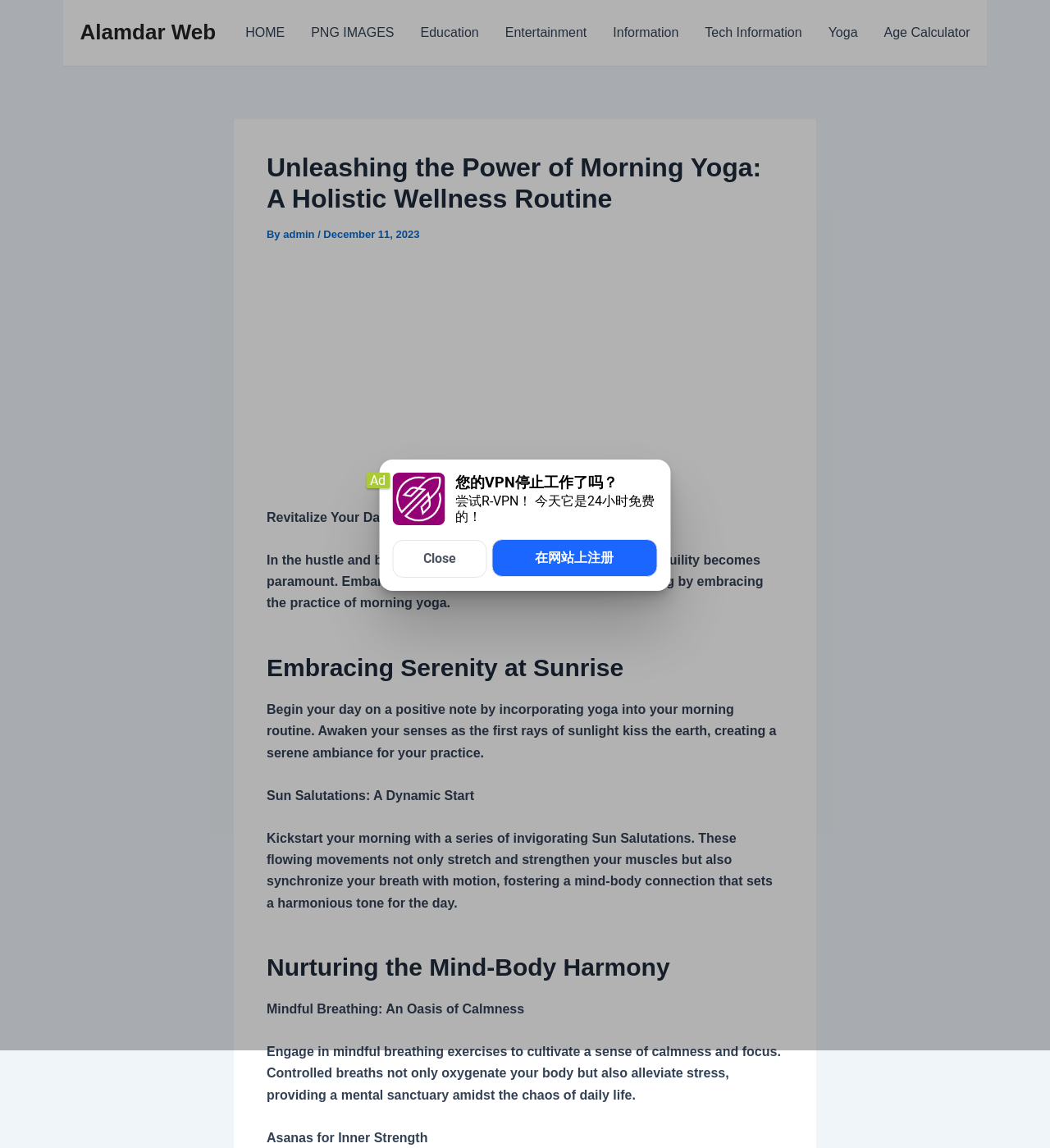By analyzing the image, answer the following question with a detailed response: What is the author of the article?

The author of the article can be found in the header section, where it says 'By admin'.